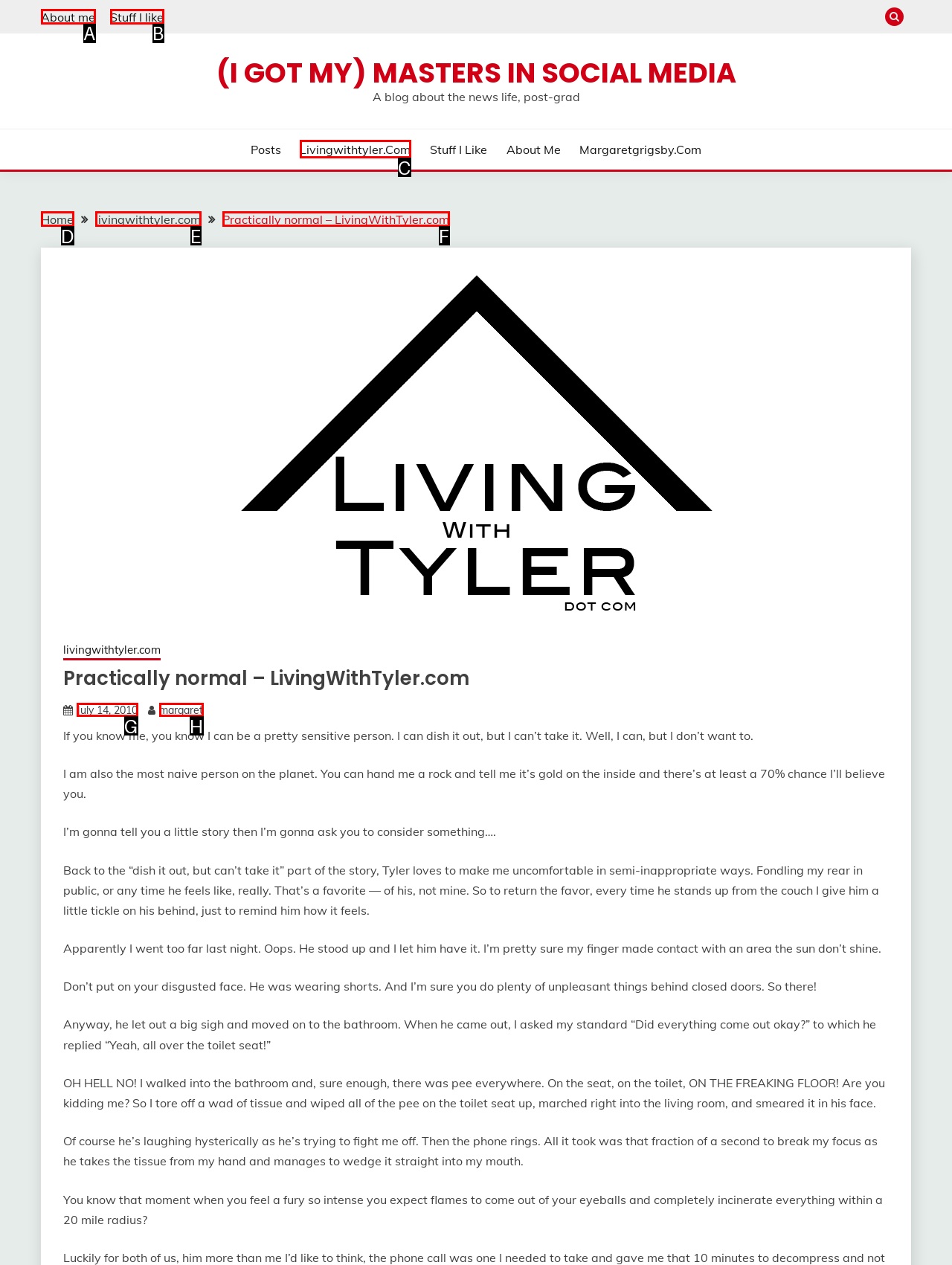Given the element description: July 14, 2010December 24, 2020, choose the HTML element that aligns with it. Indicate your choice with the corresponding letter.

G